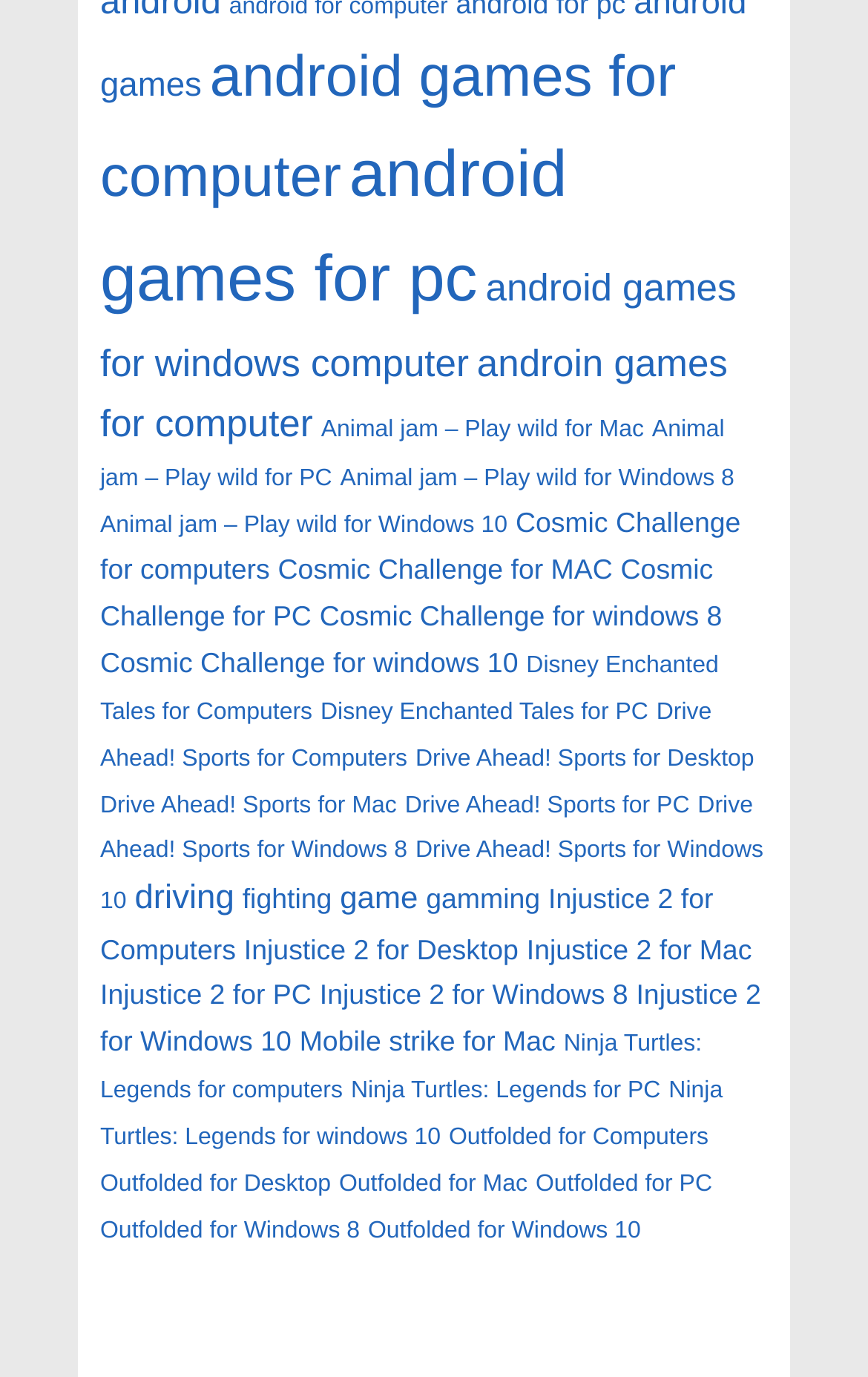Please determine the bounding box coordinates of the clickable area required to carry out the following instruction: "Post a comment". The coordinates must be four float numbers between 0 and 1, represented as [left, top, right, bottom].

None